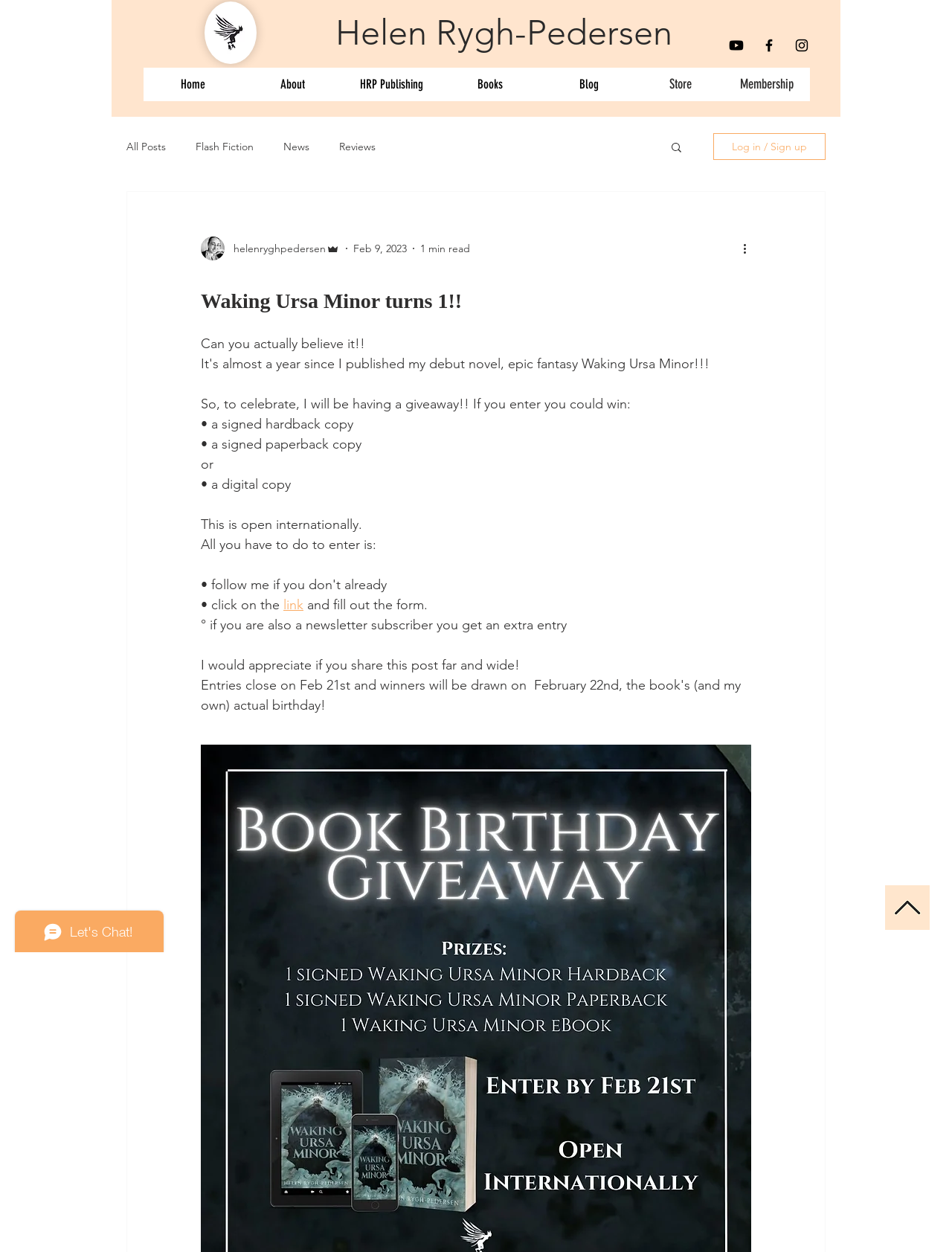Reply to the question below using a single word or brief phrase:
What is the name of the book being celebrated?

Waking Ursa Minor